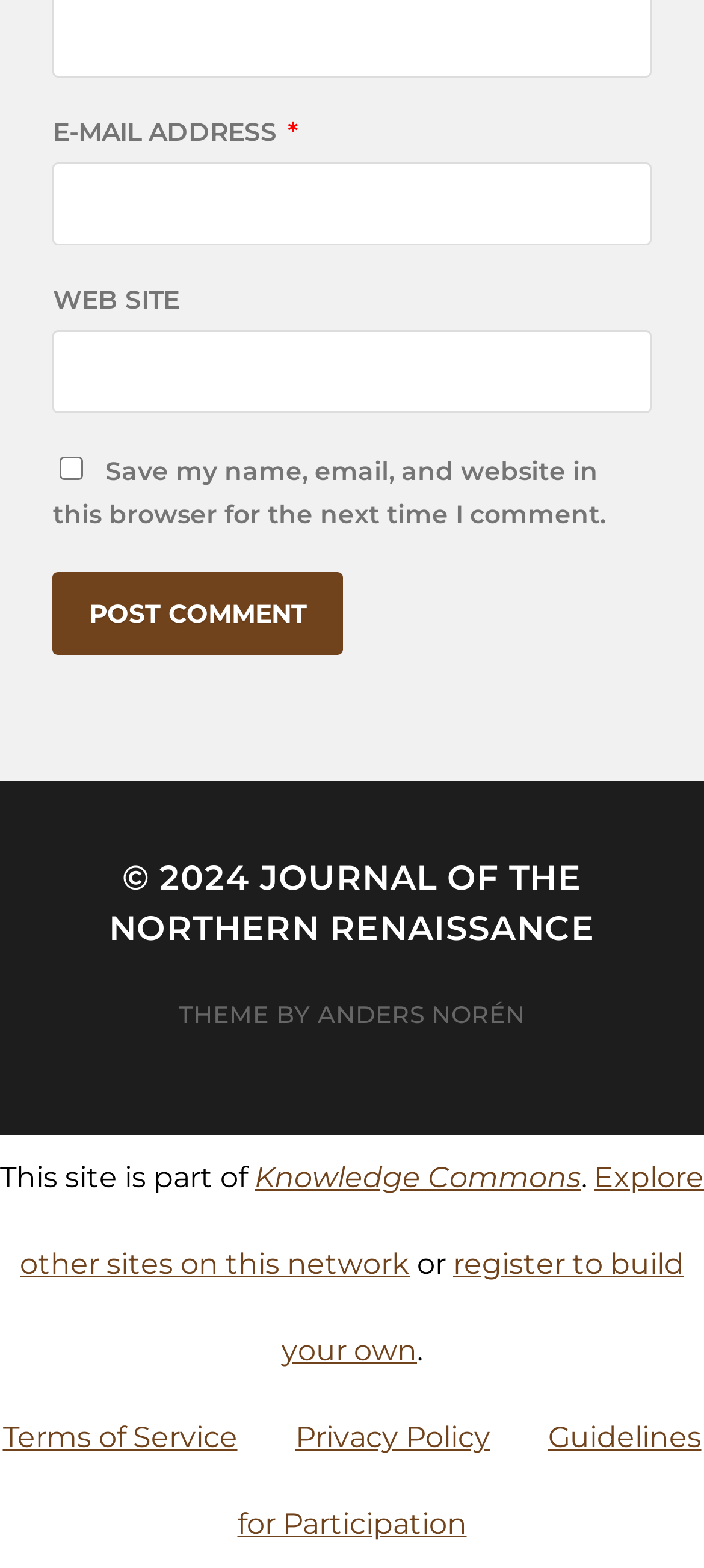Could you determine the bounding box coordinates of the clickable element to complete the instruction: "Register on Clicks Site to unlock your career potential"? Provide the coordinates as four float numbers between 0 and 1, i.e., [left, top, right, bottom].

None